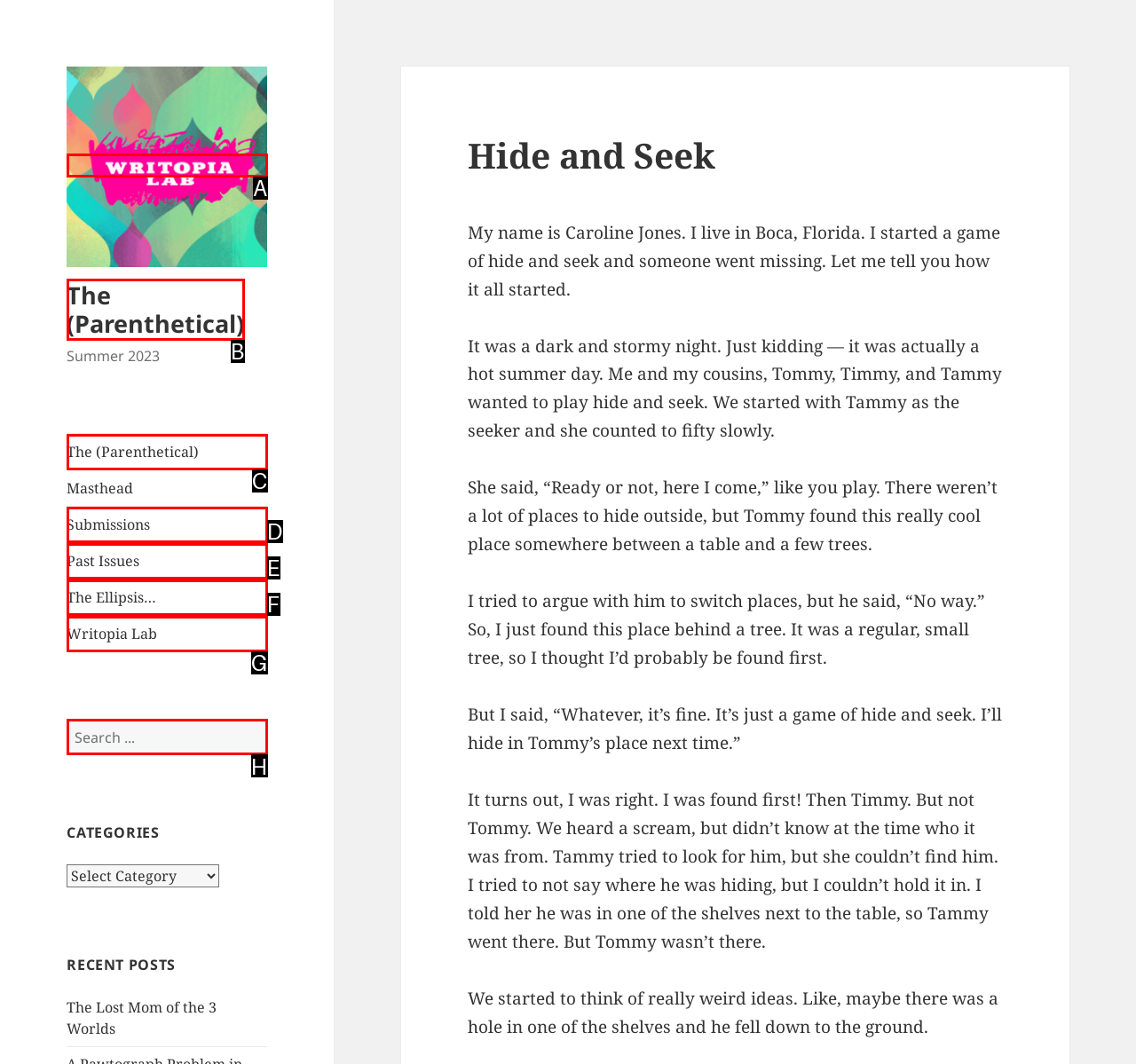Identify the UI element described as: name="s" placeholder="Search ..."
Answer with the option's letter directly.

H